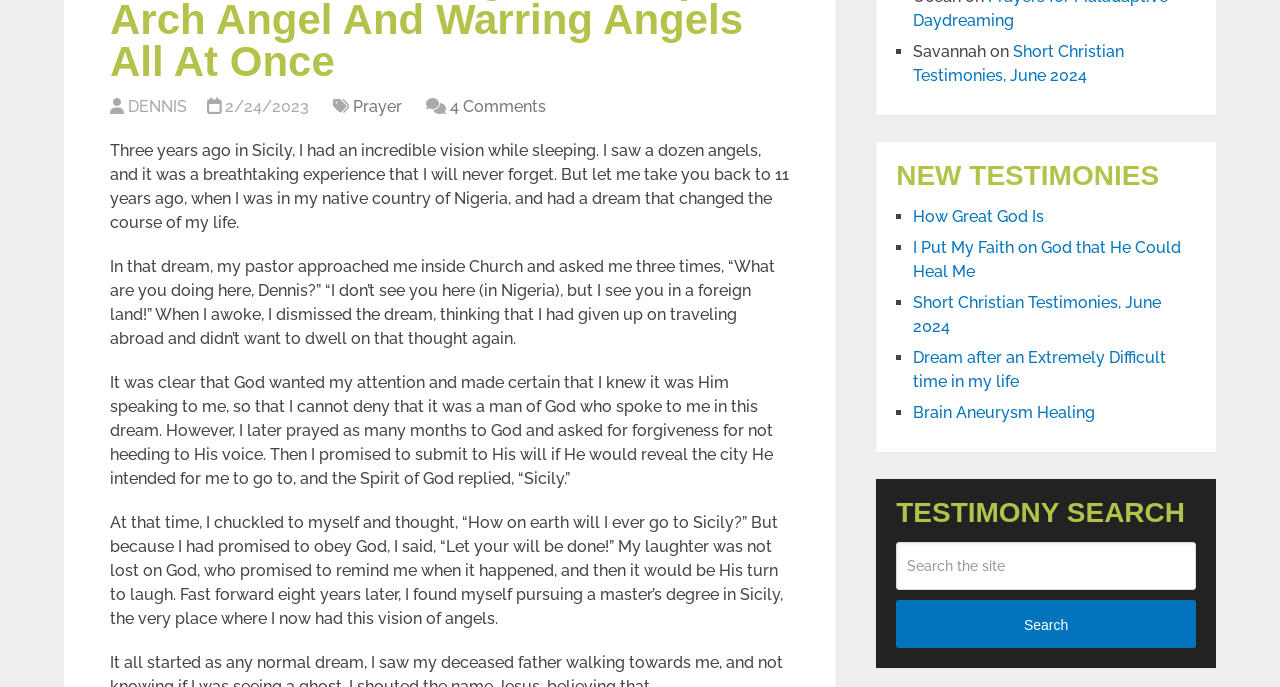Show the bounding box coordinates for the HTML element described as: "Search".

[0.7, 0.873, 0.934, 0.943]